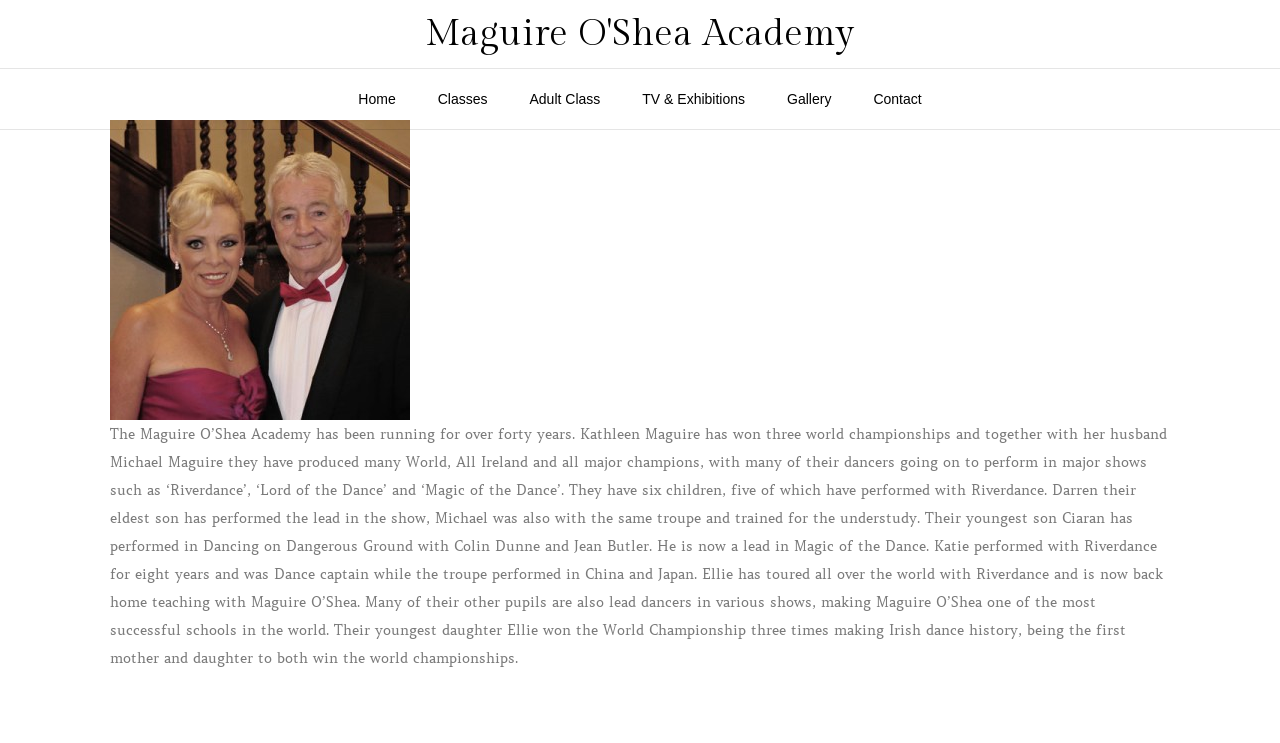What is the name of the show that Ciaran has performed in?
Provide a fully detailed and comprehensive answer to the question.

The StaticText element with bounding box coordinates [0.086, 0.572, 0.912, 0.898] mentions that Ciaran has performed in 'Dancing on Dangerous Ground' with Colin Dunne and Jean Butler.